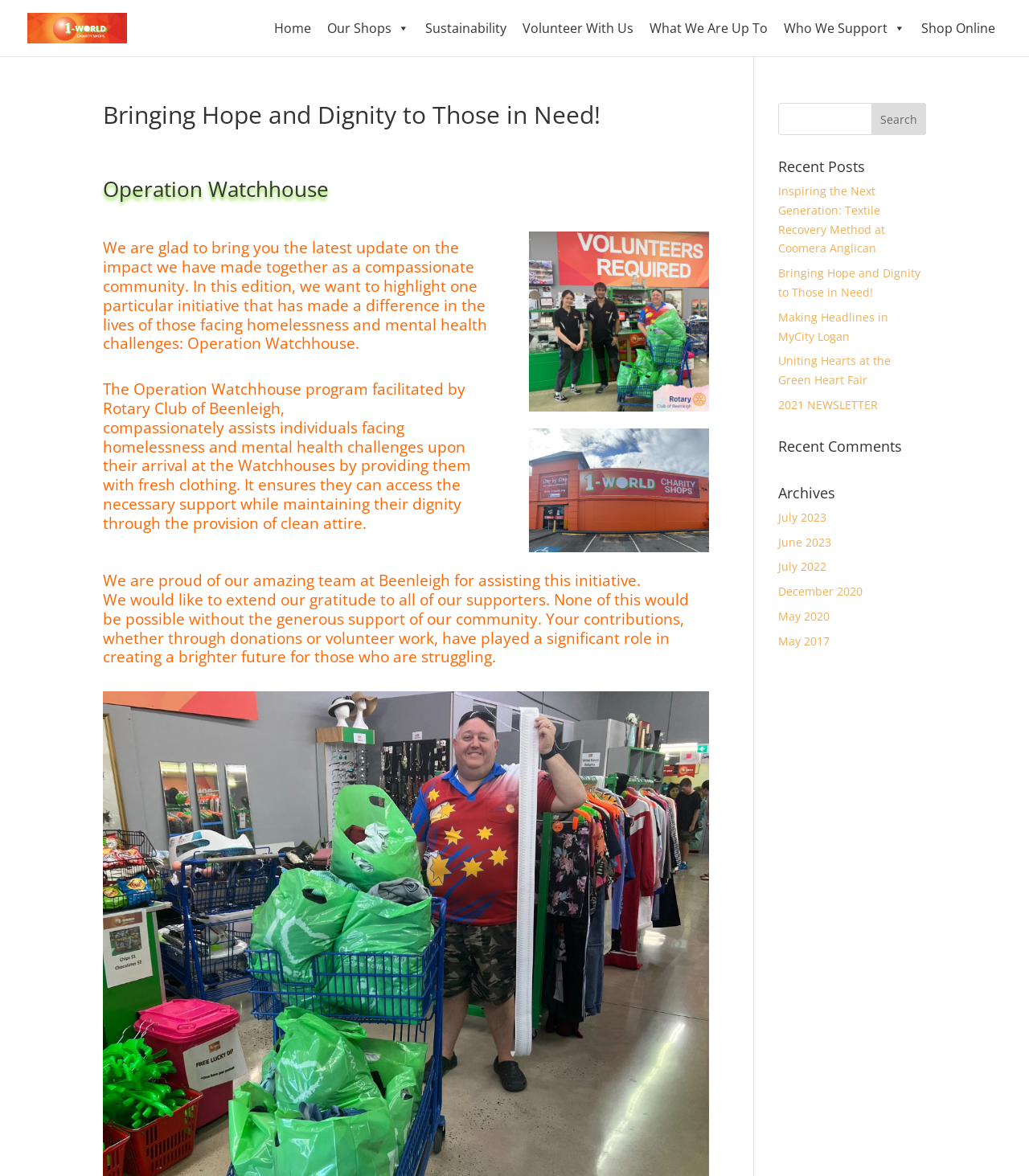Use one word or a short phrase to answer the question provided: 
What is the theme of the webpage?

Charity and community support